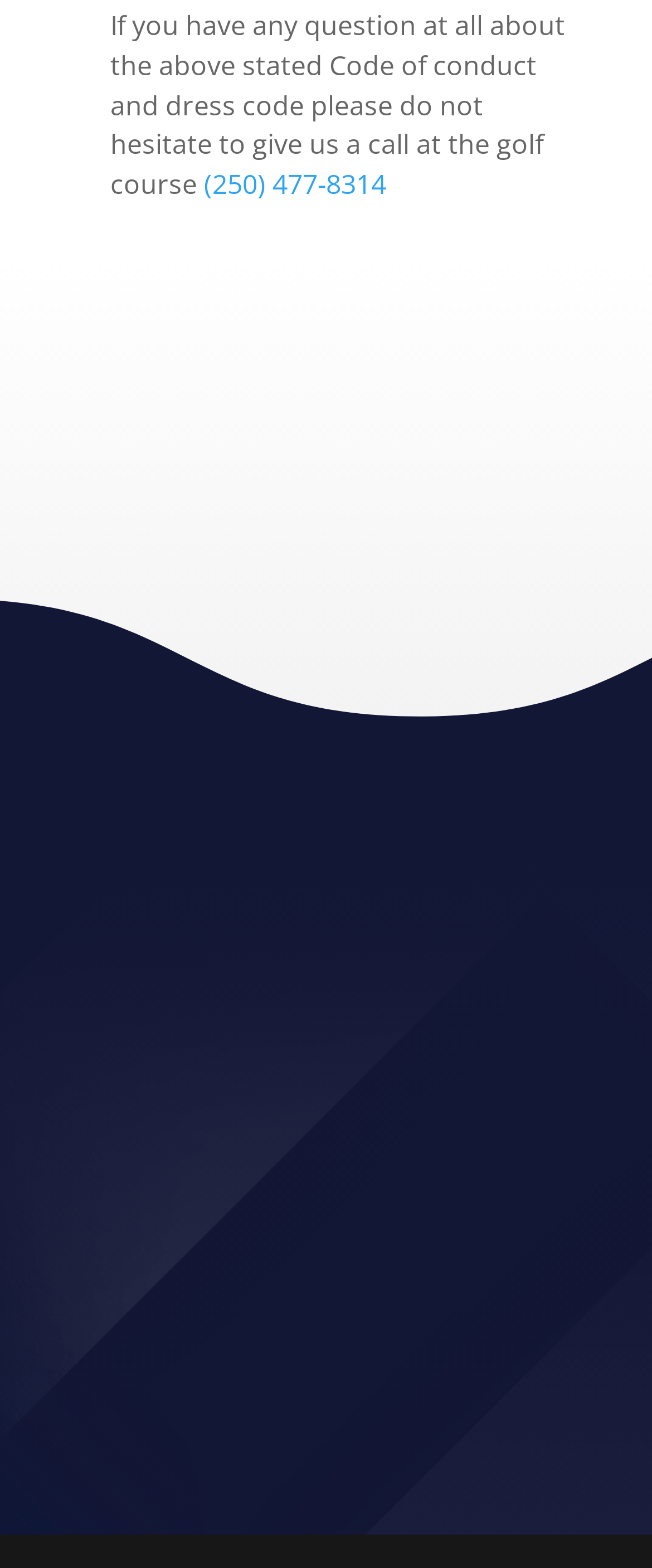Respond to the following question with a brief word or phrase:
Is there an image on the page?

Yes